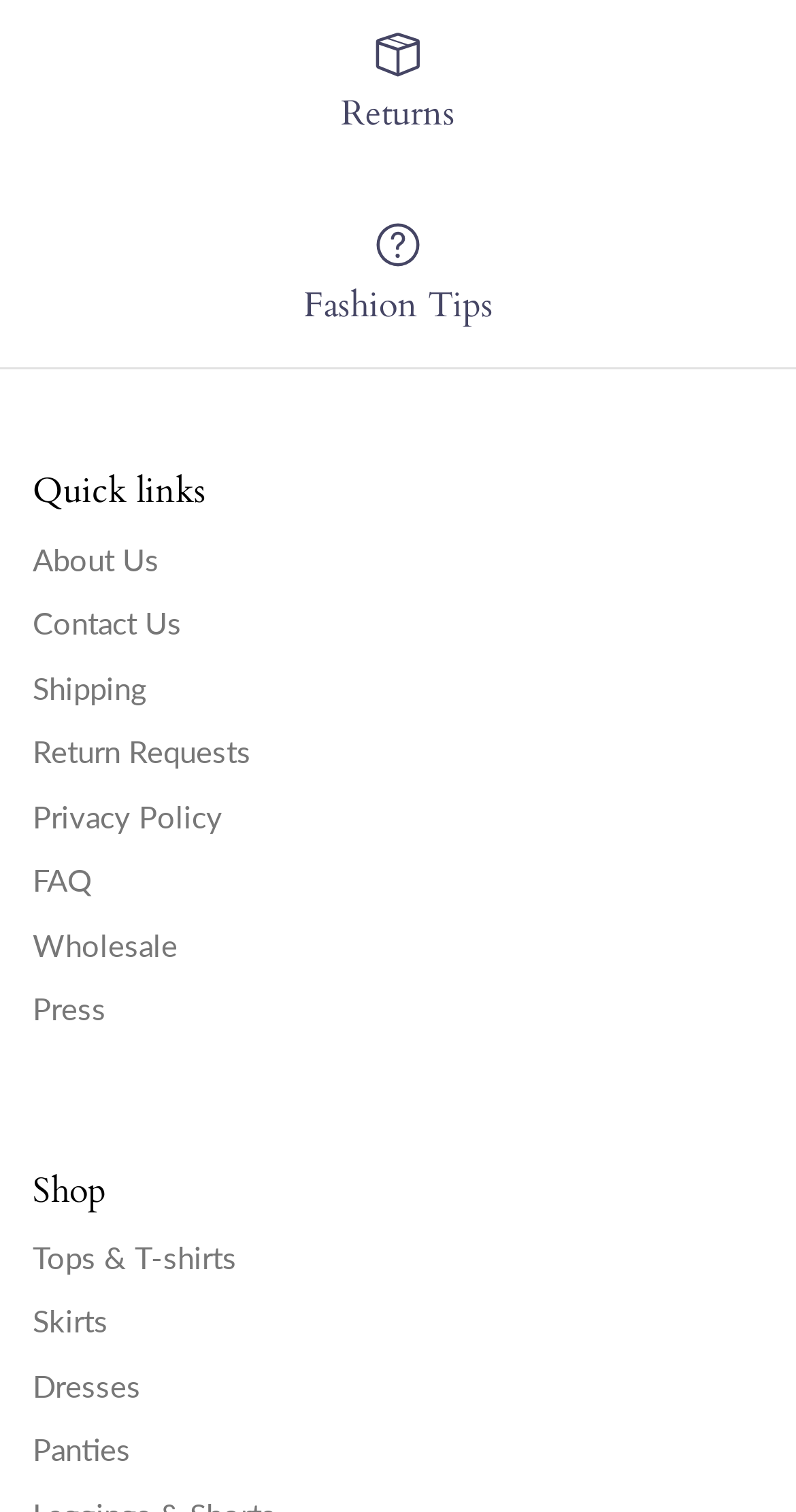Please give the bounding box coordinates of the area that should be clicked to fulfill the following instruction: "Browse tops and t-shirts". The coordinates should be in the format of four float numbers from 0 to 1, i.e., [left, top, right, bottom].

[0.041, 0.819, 0.297, 0.843]